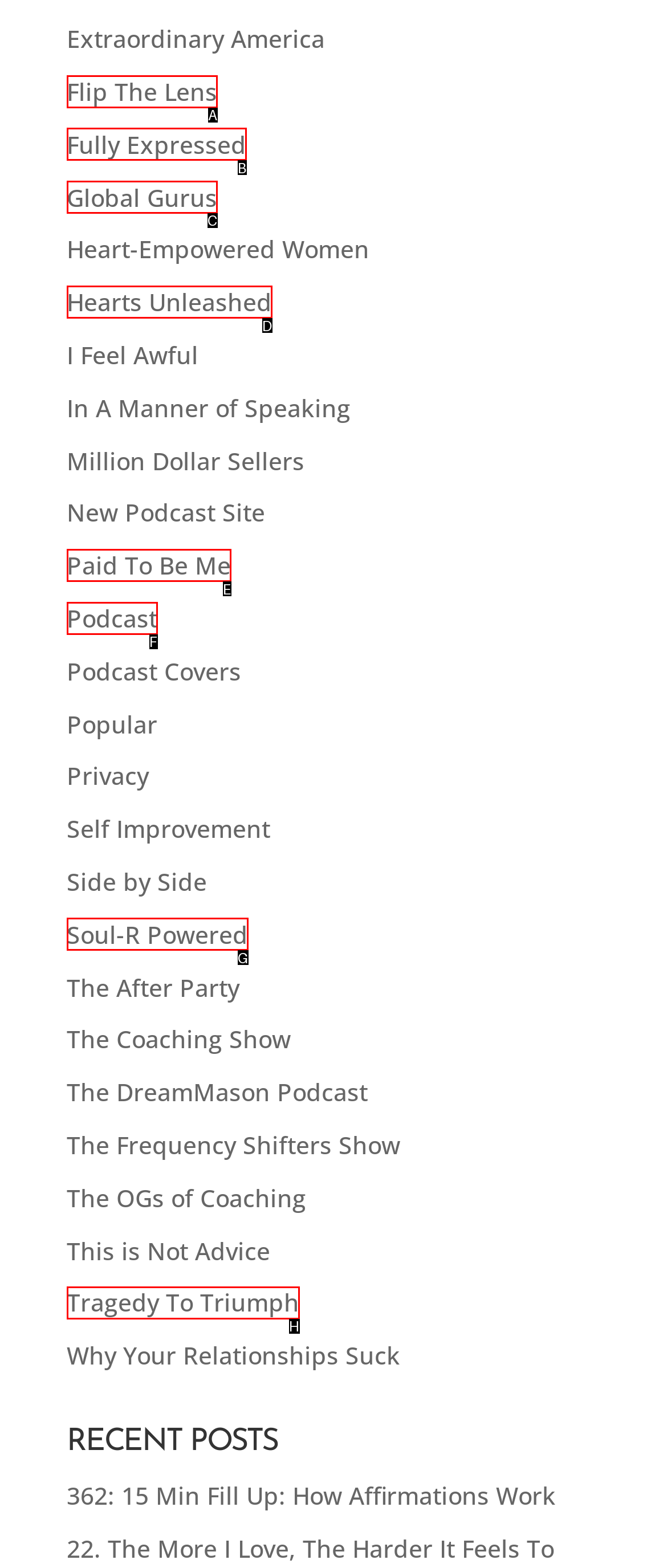From the given choices, indicate the option that best matches: Global Gurus
State the letter of the chosen option directly.

C